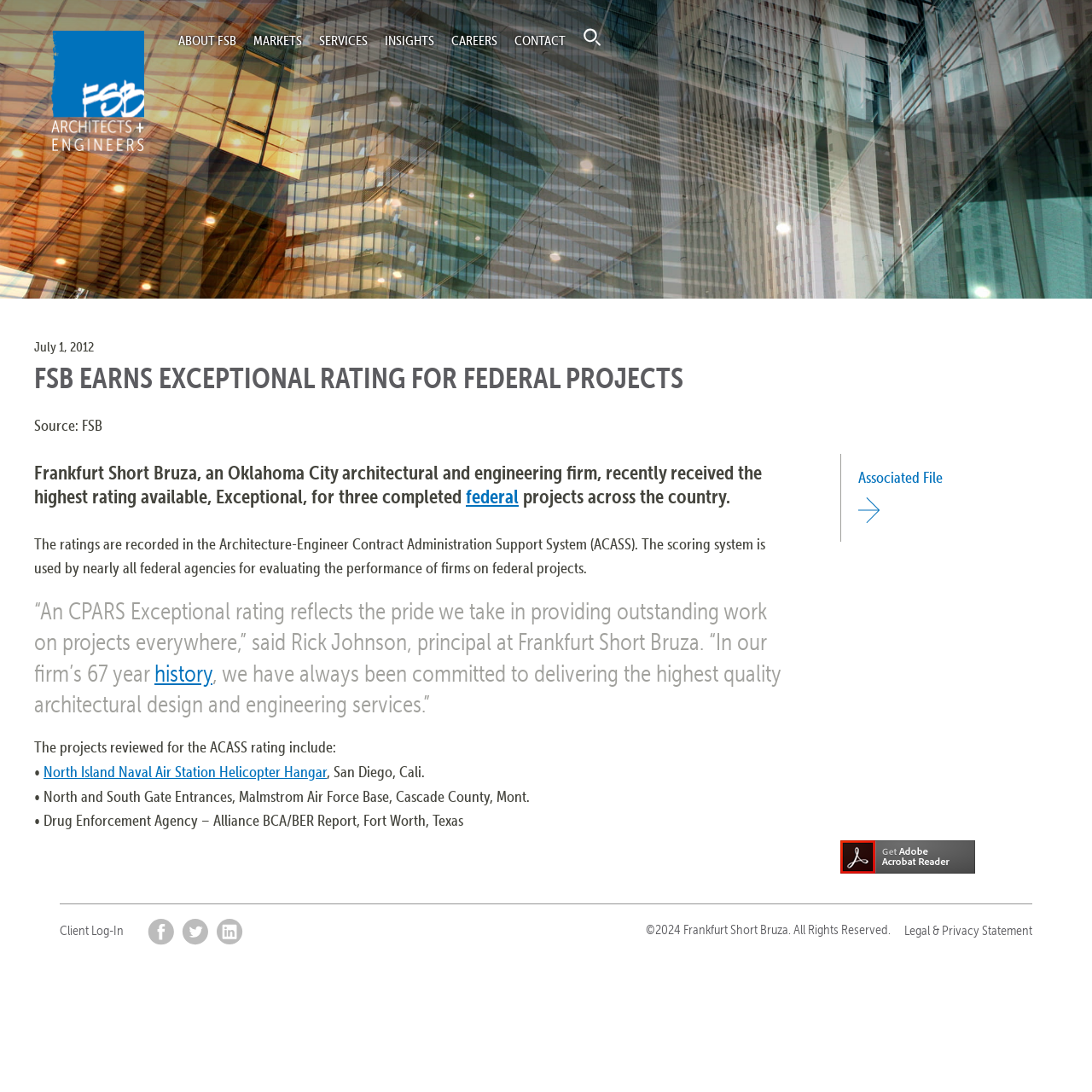Find the bounding box coordinates of the element's region that should be clicked in order to follow the given instruction: "Visit Facebook". The coordinates should consist of four float numbers between 0 and 1, i.e., [left, top, right, bottom].

[0.135, 0.84, 0.16, 0.865]